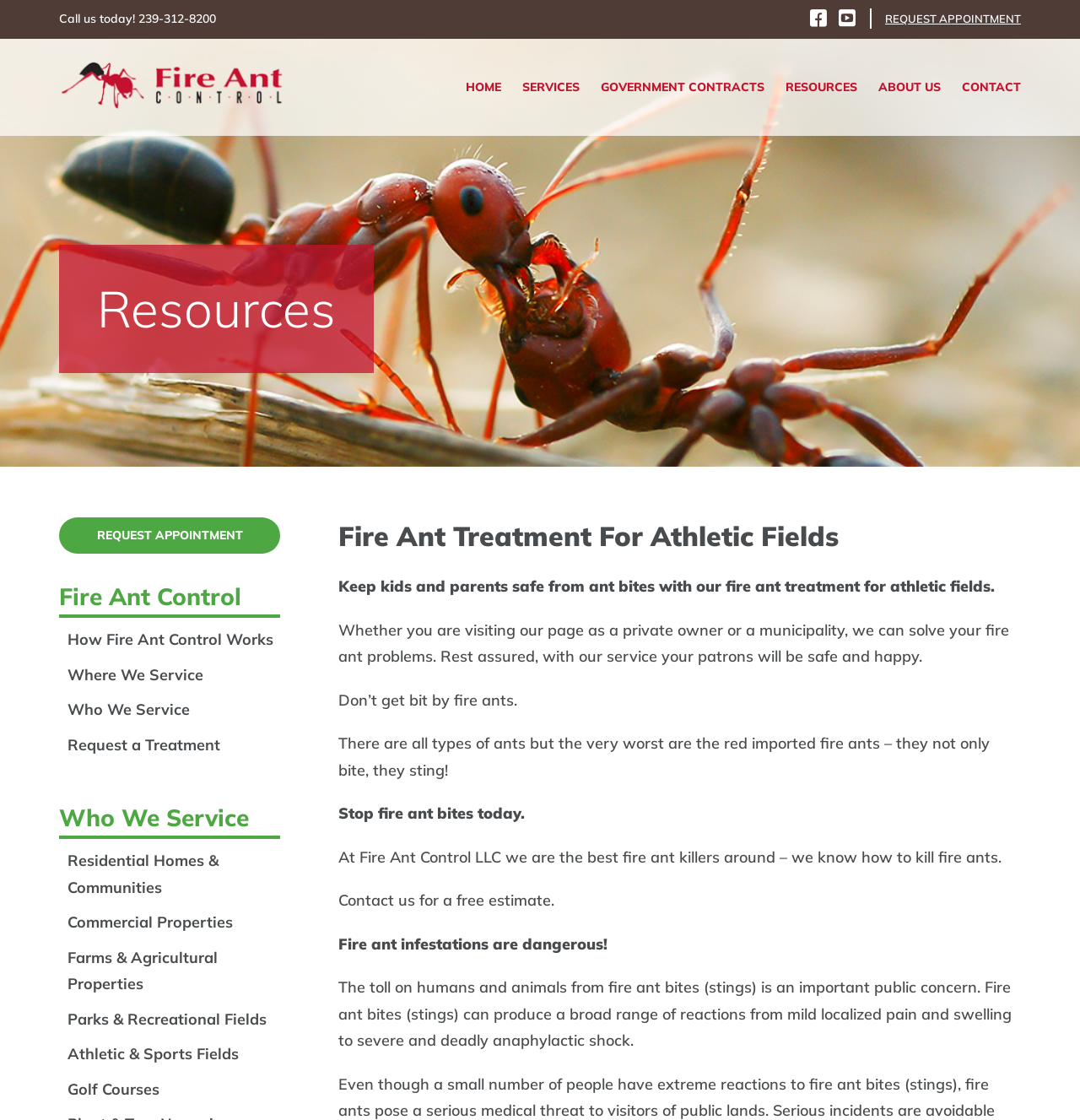Identify the bounding box coordinates of the specific part of the webpage to click to complete this instruction: "View the article 'Plague has infected Europeans for at least 4,000 years'".

None